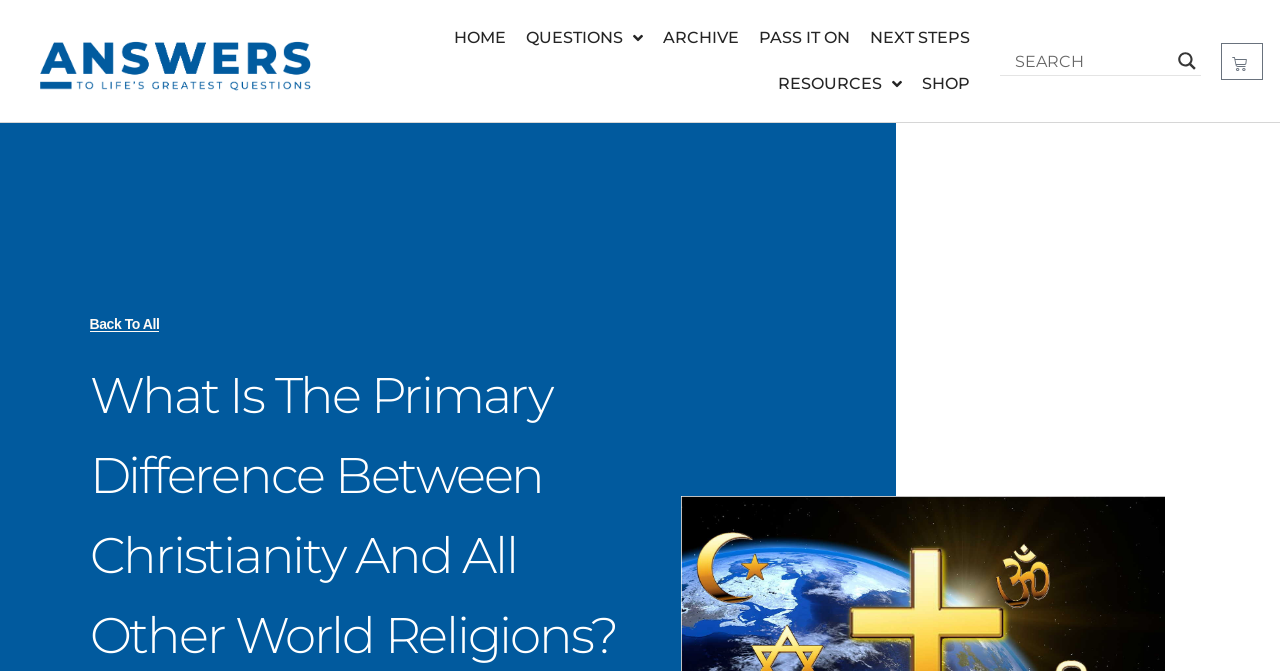Find the bounding box coordinates for the area that should be clicked to accomplish the instruction: "Go to the ARCHIVE page".

[0.51, 0.022, 0.585, 0.091]